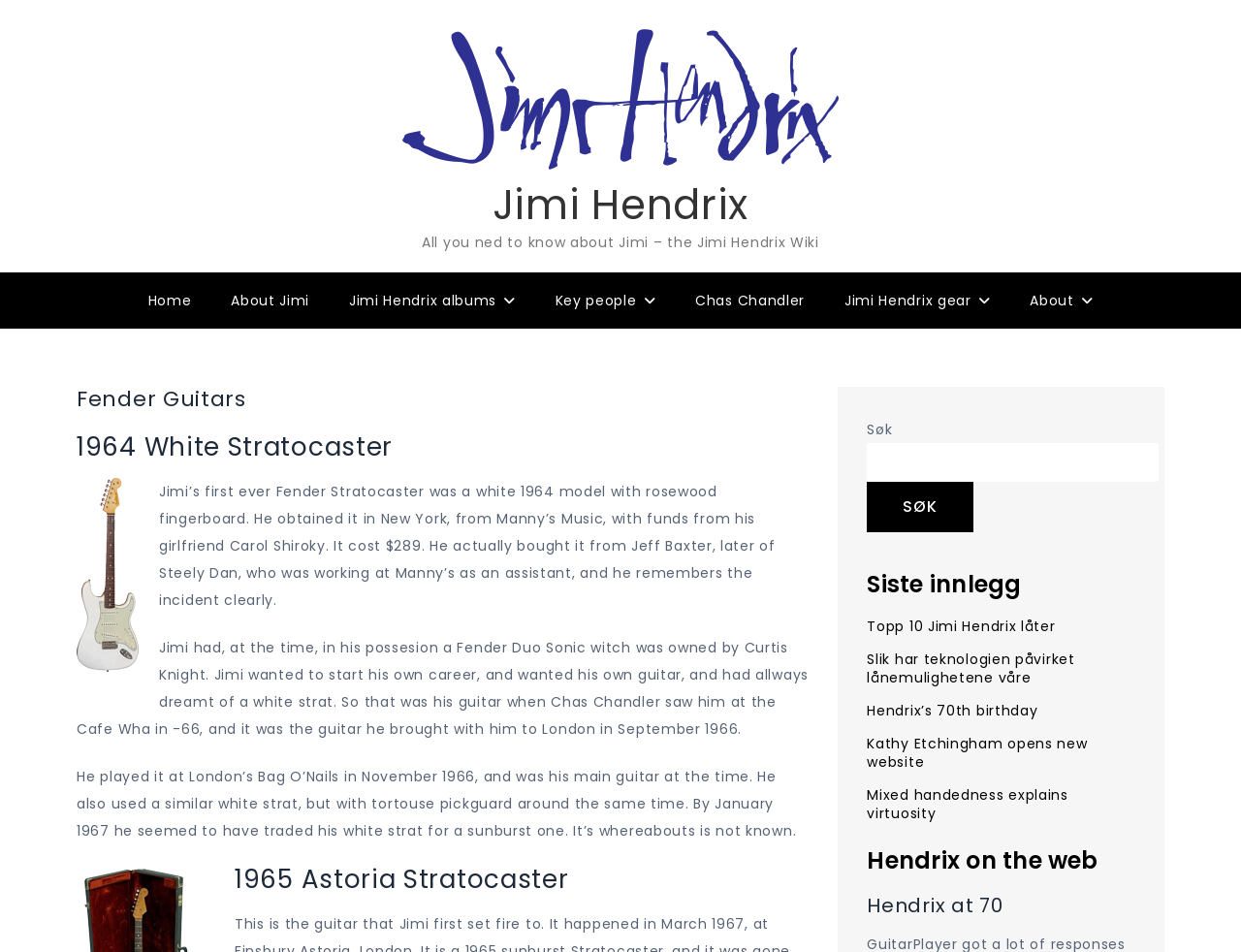Please identify the bounding box coordinates of the element that needs to be clicked to perform the following instruction: "Go to About Jimi page".

[0.172, 0.286, 0.263, 0.345]